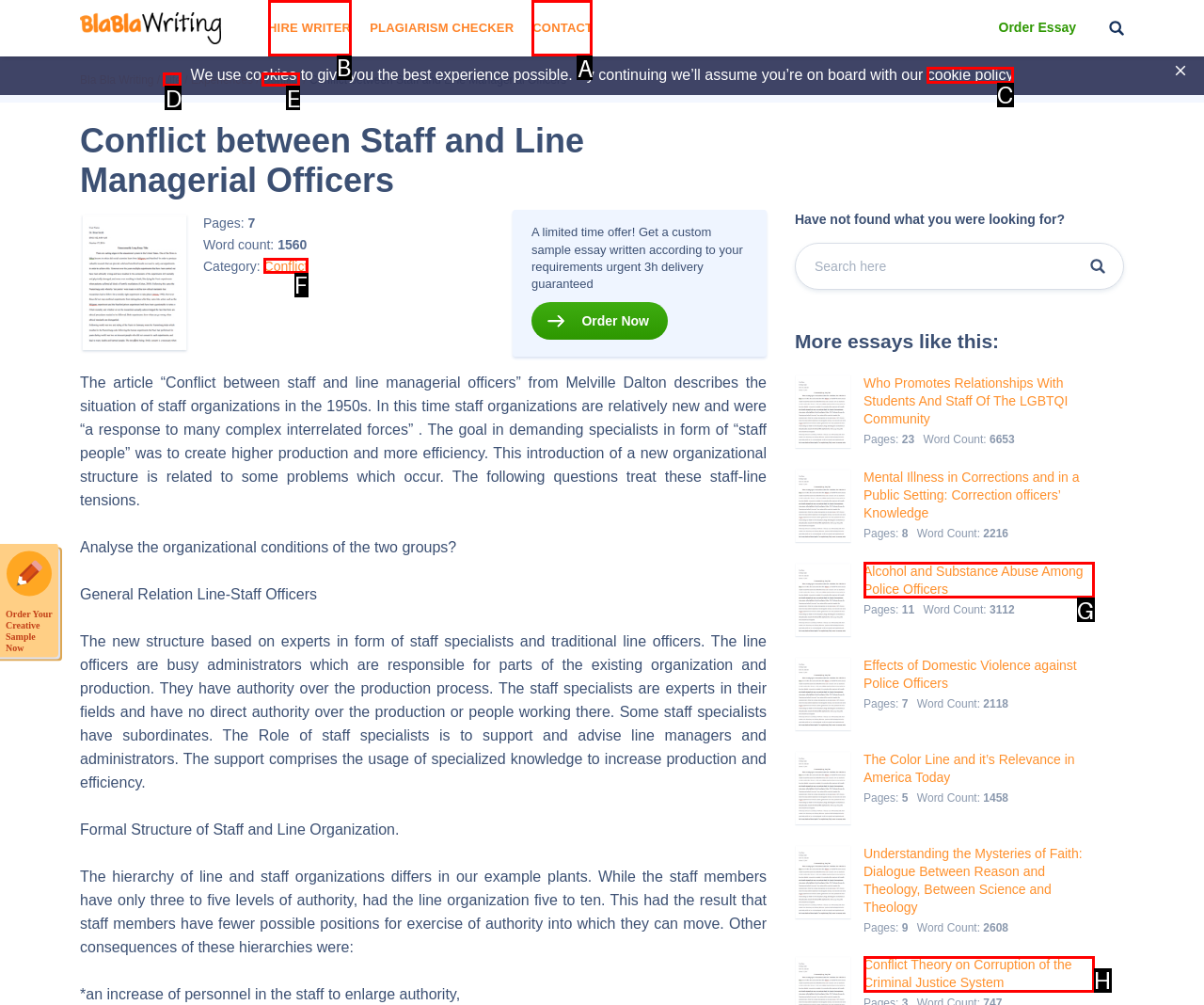Identify the letter of the UI element you need to select to accomplish the task: Contact us.
Respond with the option's letter from the given choices directly.

A